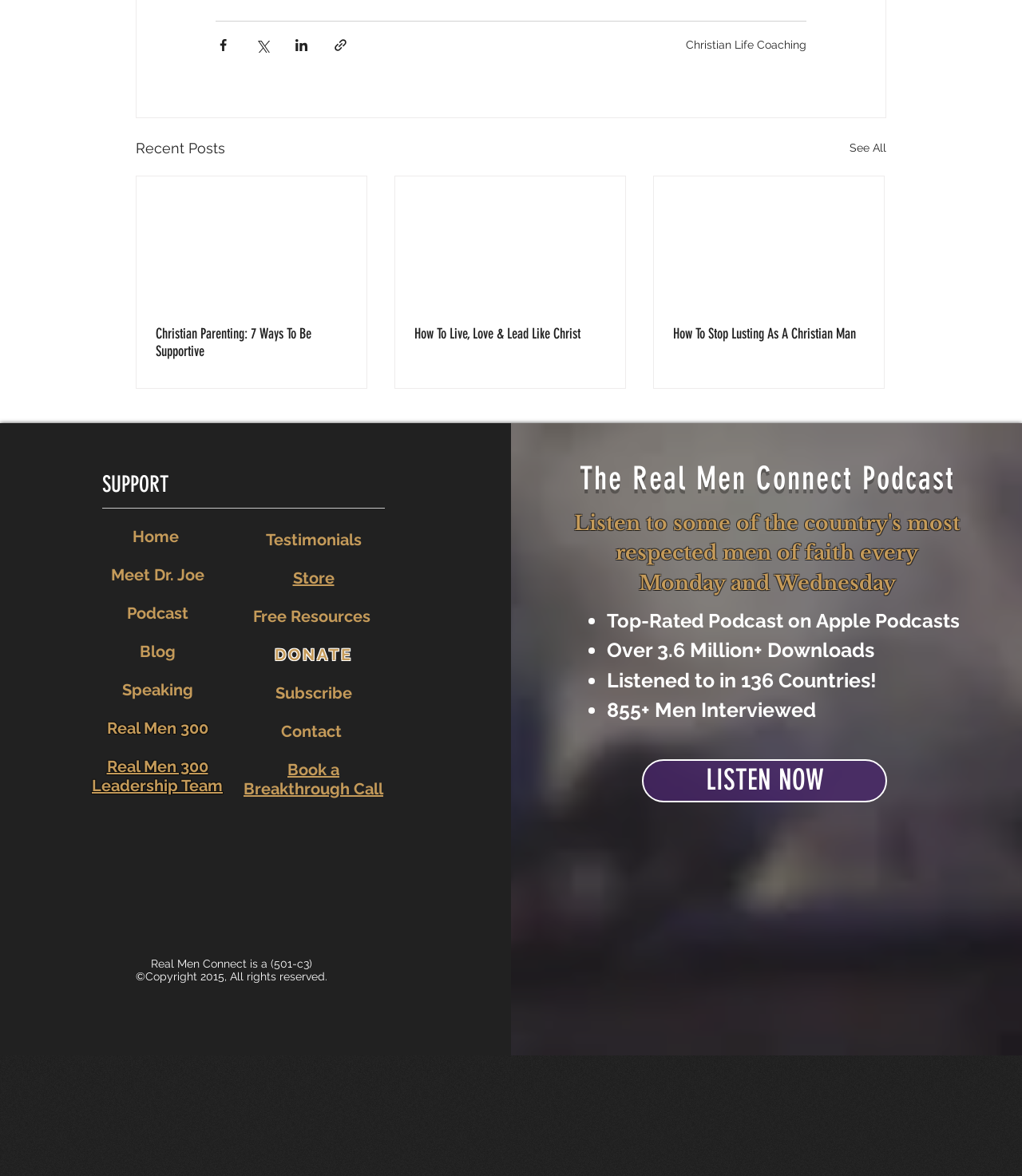Utilize the details in the image to give a detailed response to the question: What is the name of the link that says 'Meet'

I found the answer by looking at the navigation menu at the bottom of the webpage, where I found a link that says 'Meet Dr. Joe'.